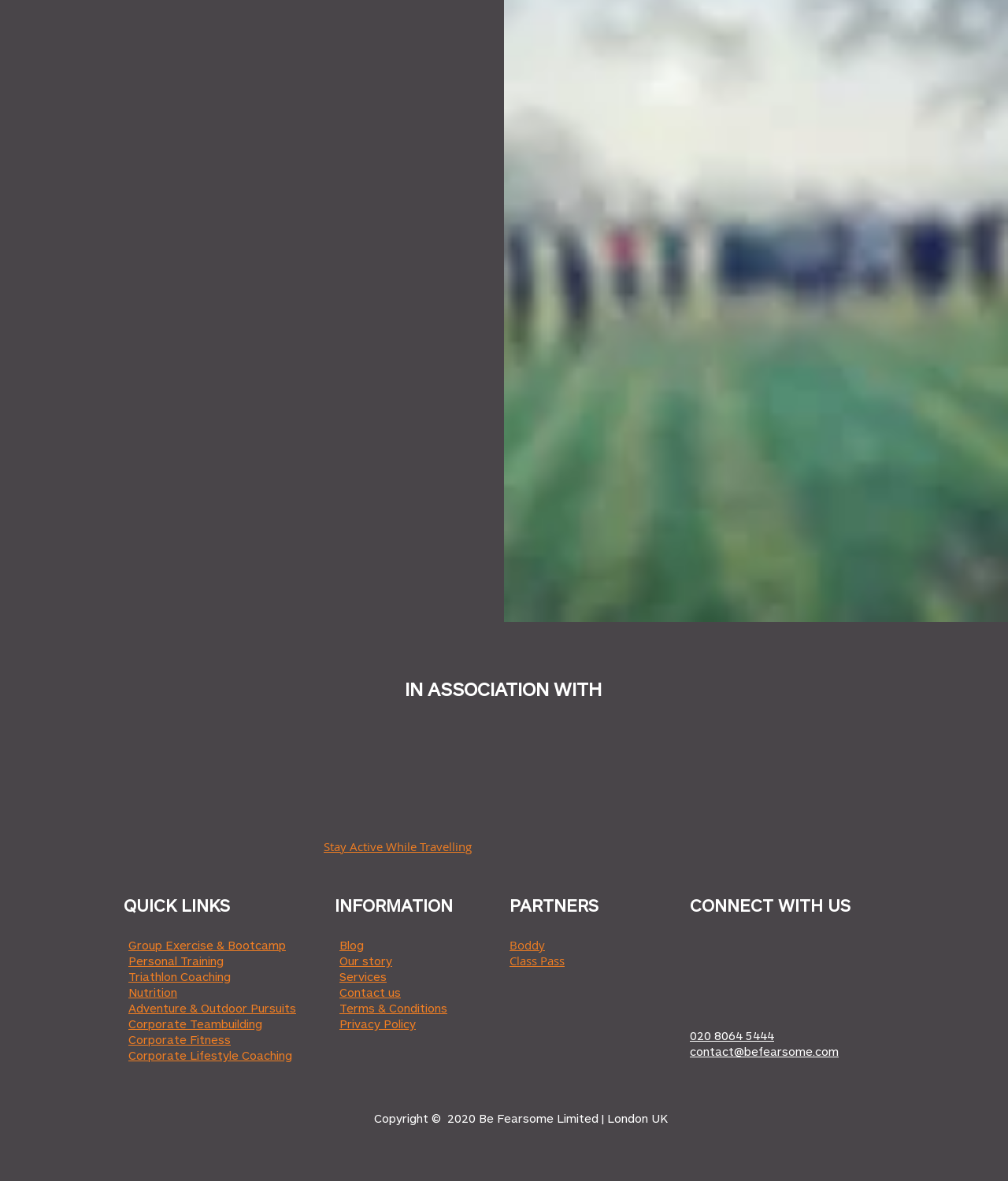Identify the bounding box coordinates of the clickable section necessary to follow the following instruction: "Read the blog". The coordinates should be presented as four float numbers from 0 to 1, i.e., [left, top, right, bottom].

[0.337, 0.794, 0.361, 0.806]